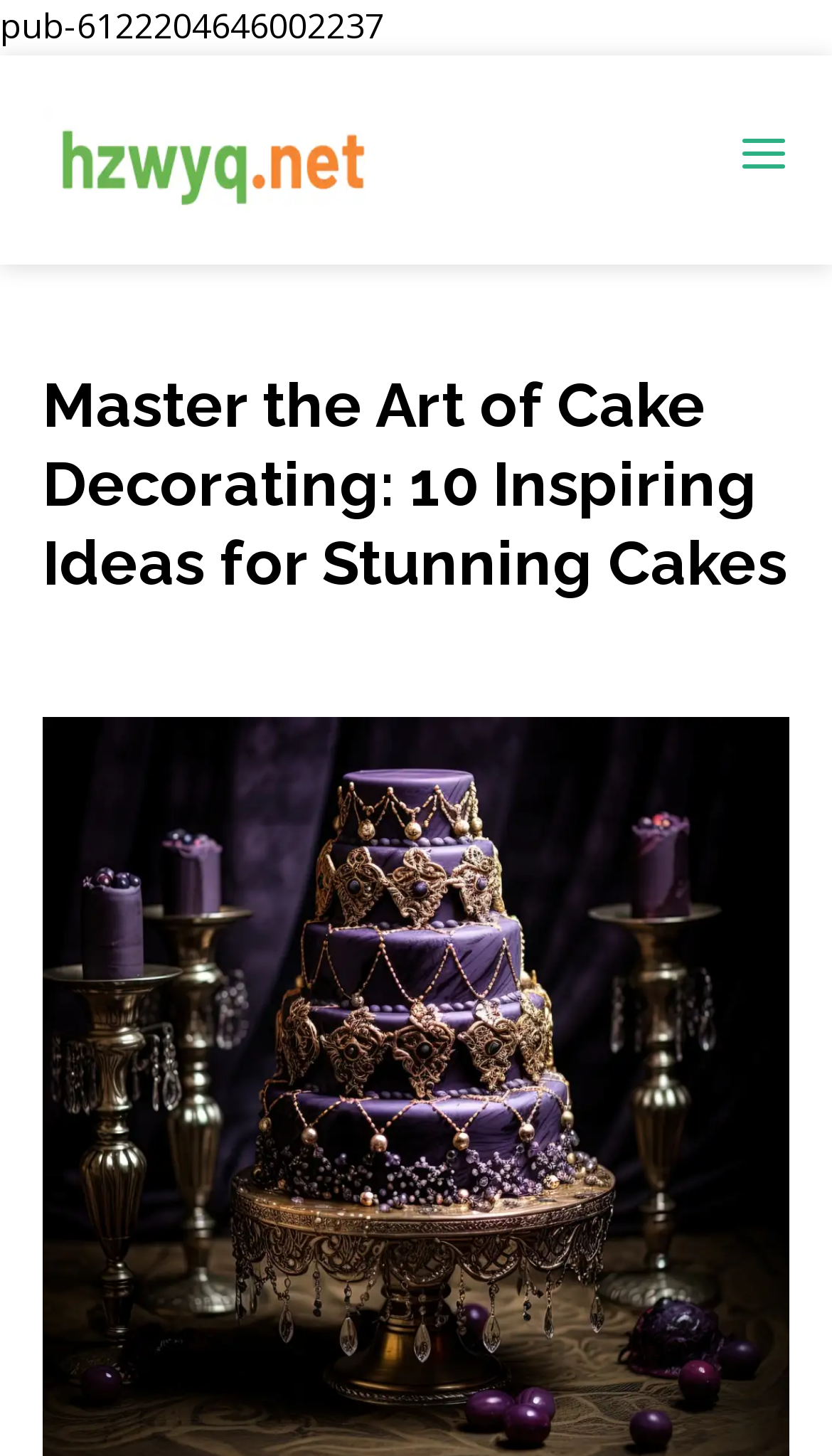Using the element description alt="hzwyq.net", predict the bounding box coordinates for the UI element. Provide the coordinates in (top-left x, top-left y, bottom-right x, bottom-right y) format with values ranging from 0 to 1.

[0.051, 0.091, 0.887, 0.123]